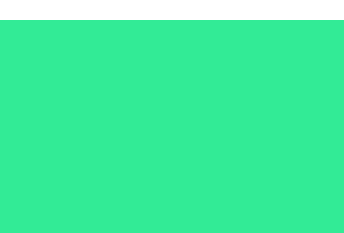Based on the image, please elaborate on the answer to the following question:
What does the use of bright colors emphasize?

The design's use of bright colors emphasizes the notion of accessibility and professionalism, aligning with Virtually There's commitment to supporting businesses globally with tailored virtual solutions.